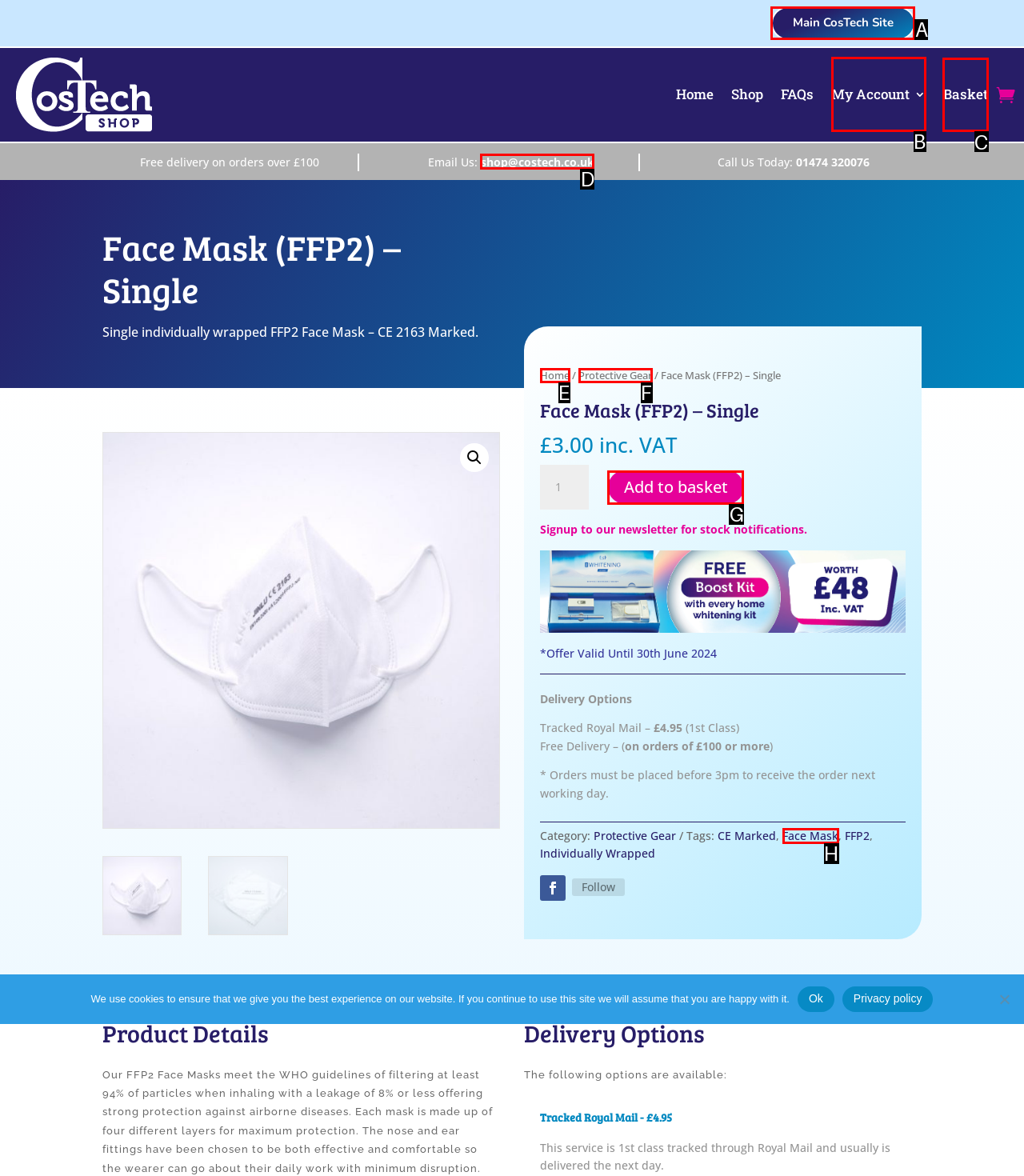Choose the UI element to click on to achieve this task: Click the 'Basket' link. Reply with the letter representing the selected element.

C